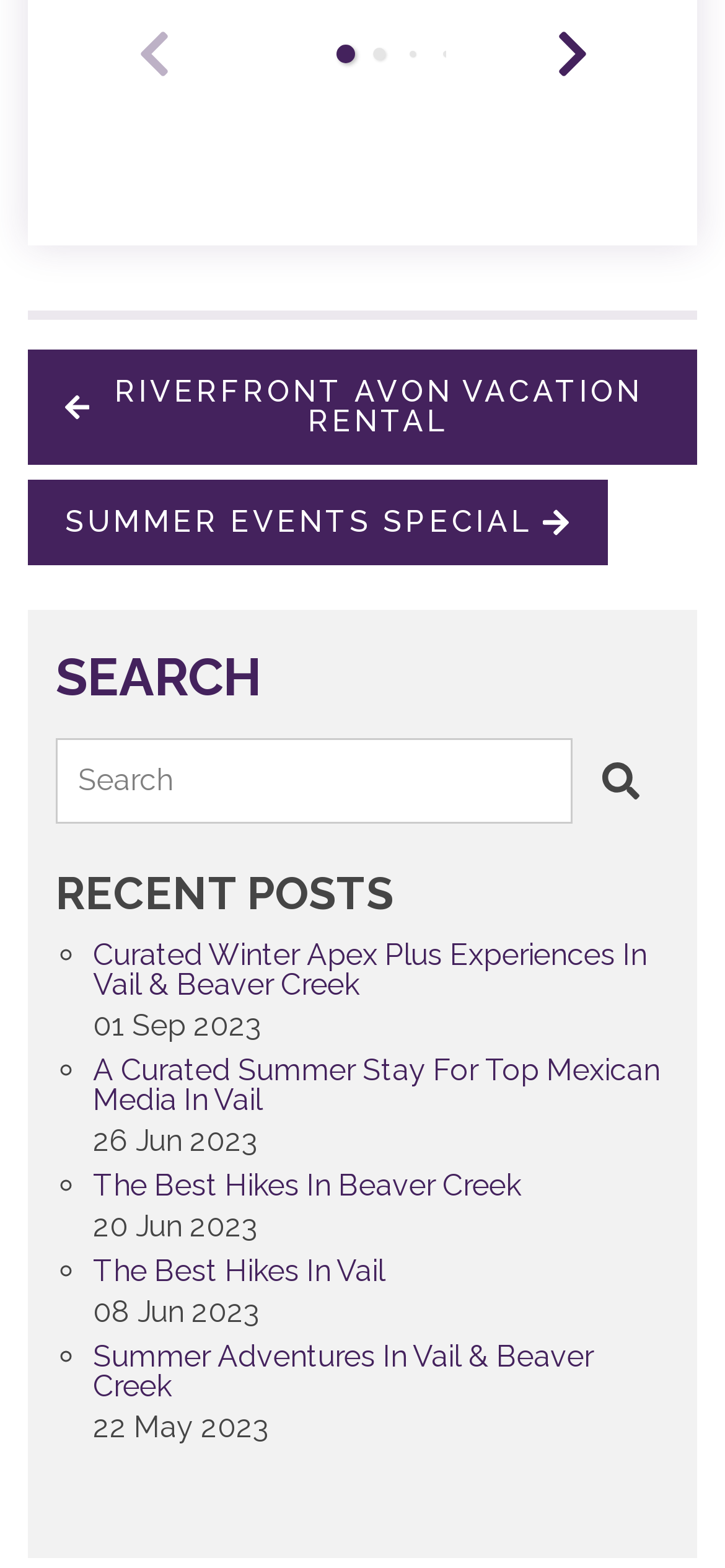What is the function of the search box?
Examine the screenshot and reply with a single word or phrase.

Search